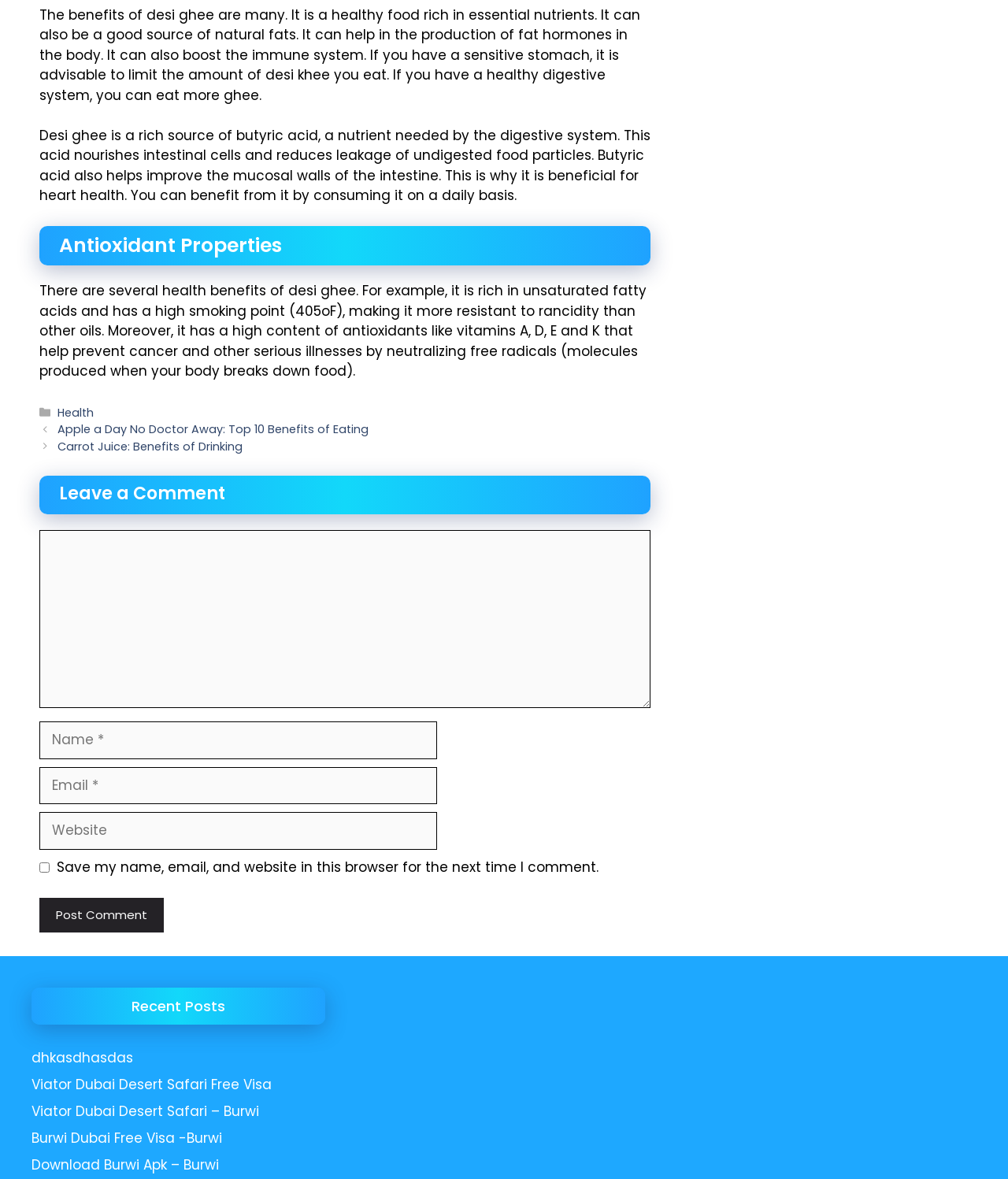Please answer the following question using a single word or phrase: 
What is the benefit of consuming desi ghee for heart health?

improves mucosal walls